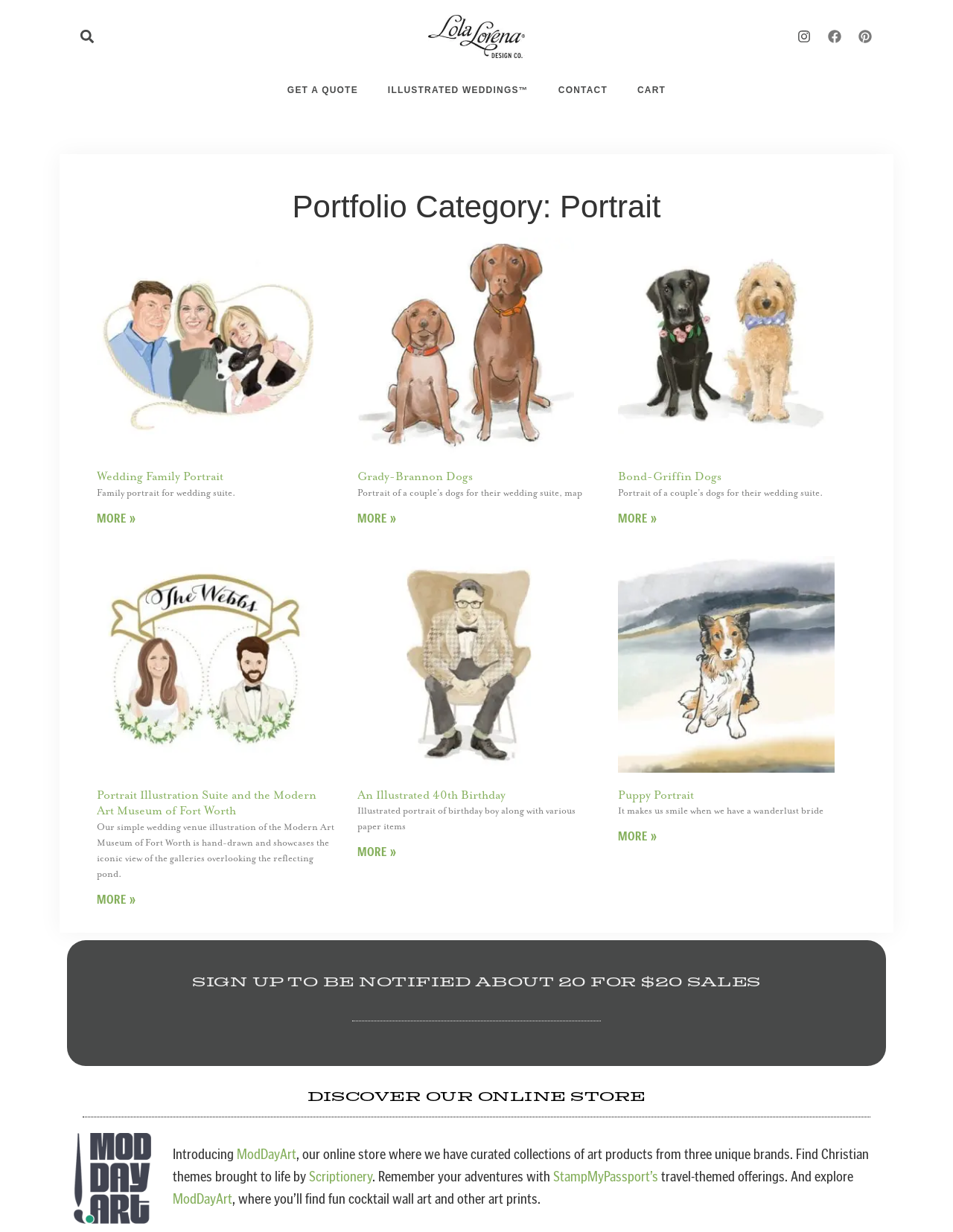Indicate the bounding box coordinates of the clickable region to achieve the following instruction: "Go to the 'Materials & Quality' page."

None